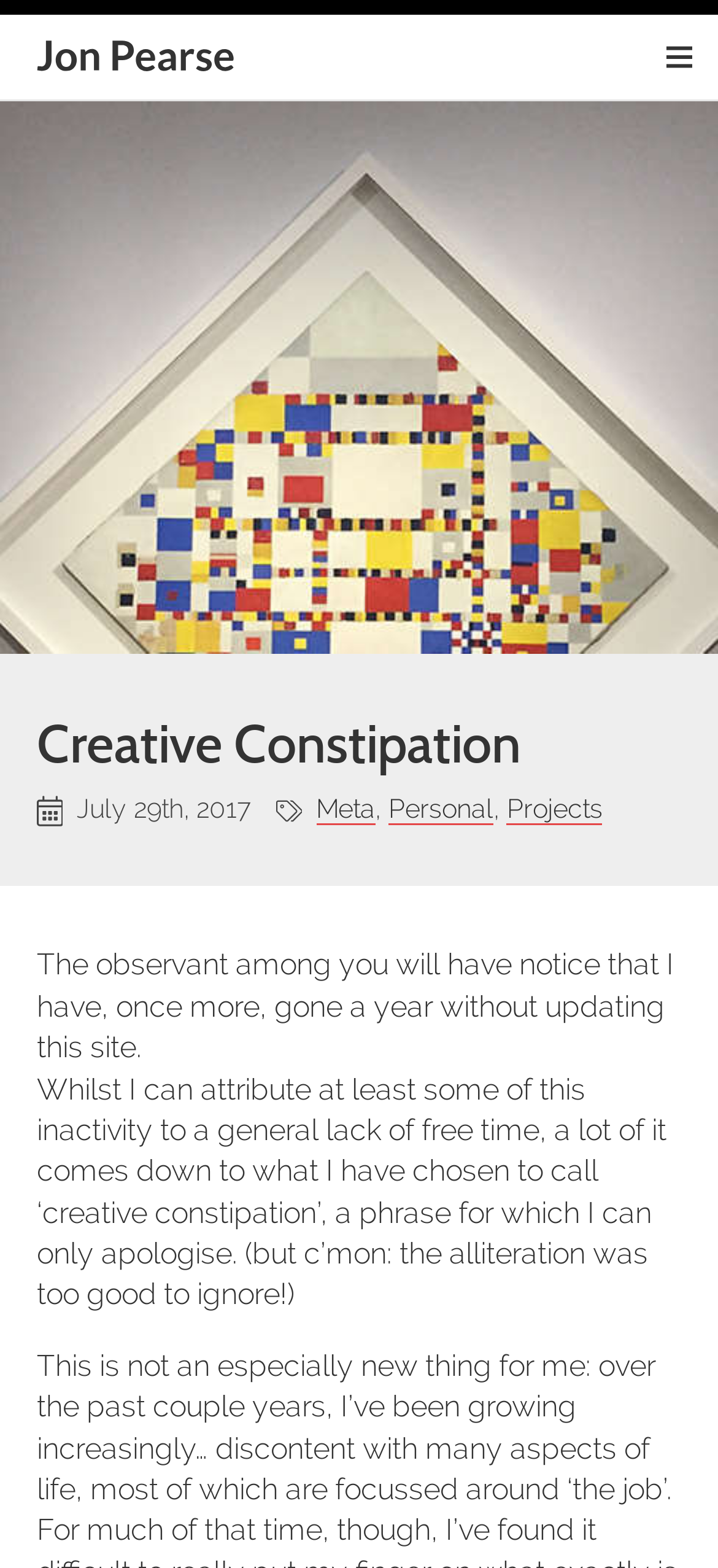Find the bounding box of the web element that fits this description: "Projects".

[0.719, 0.506, 0.853, 0.526]